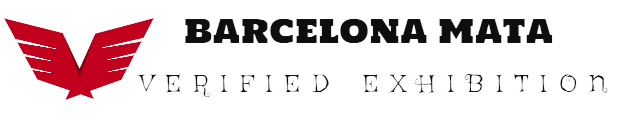Summarize the image with a detailed caption.

The image prominently features the logo for "Barcelona Mata," showcasing the name in bold, striking typography. The design includes a stylized emblem with bold red wings that suggest movement and dynamism, underscoring the adventurous spirit associated with the exhibition. Beneath the main title, the phrase "VERIFIED EXHIBITION" is presented in an elegant, slightly distressed font, adding a layer of authenticity and distinction to the branding. This logo symbolizes a unique destination for fans, reflecting creativity and a commitment to quality in the experiences offered.